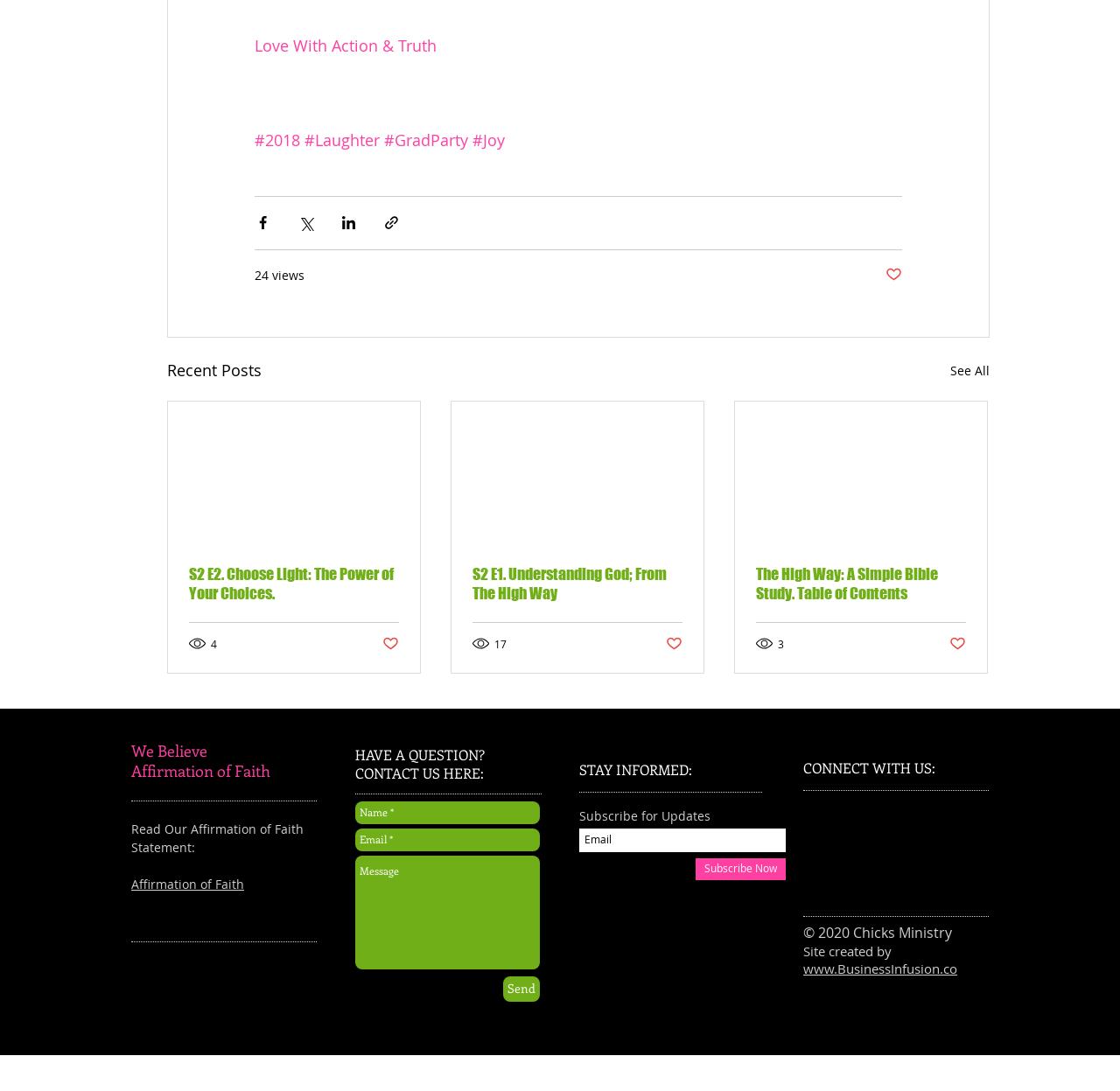Determine the bounding box coordinates of the region to click in order to accomplish the following instruction: "Read the post 'S2 E2. Choose Light: The Power of Your Choices.'". Provide the coordinates as four float numbers between 0 and 1, specifically [left, top, right, bottom].

[0.169, 0.517, 0.356, 0.552]